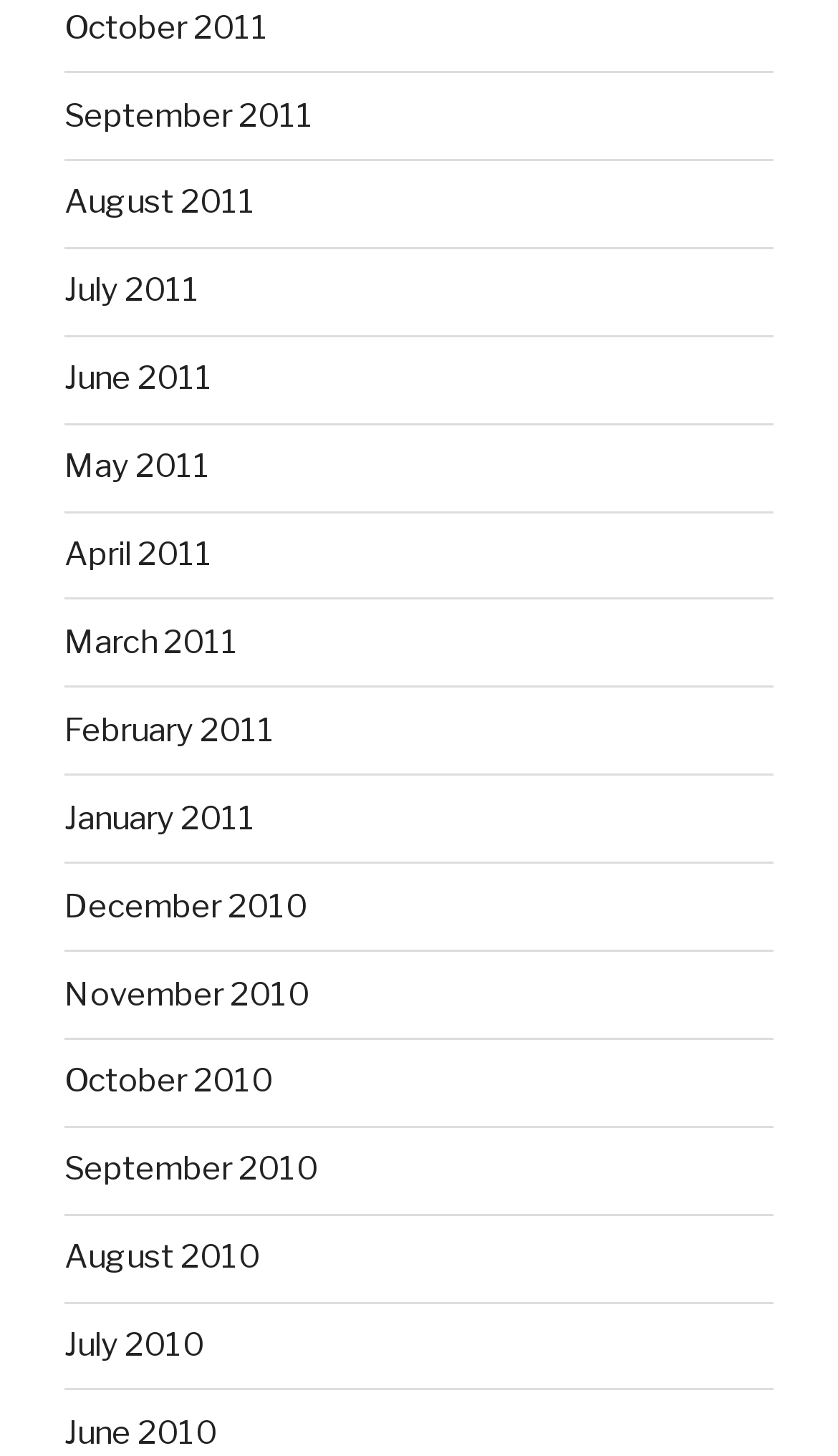Locate the bounding box coordinates of the area where you should click to accomplish the instruction: "view October 2011".

[0.077, 0.005, 0.321, 0.032]